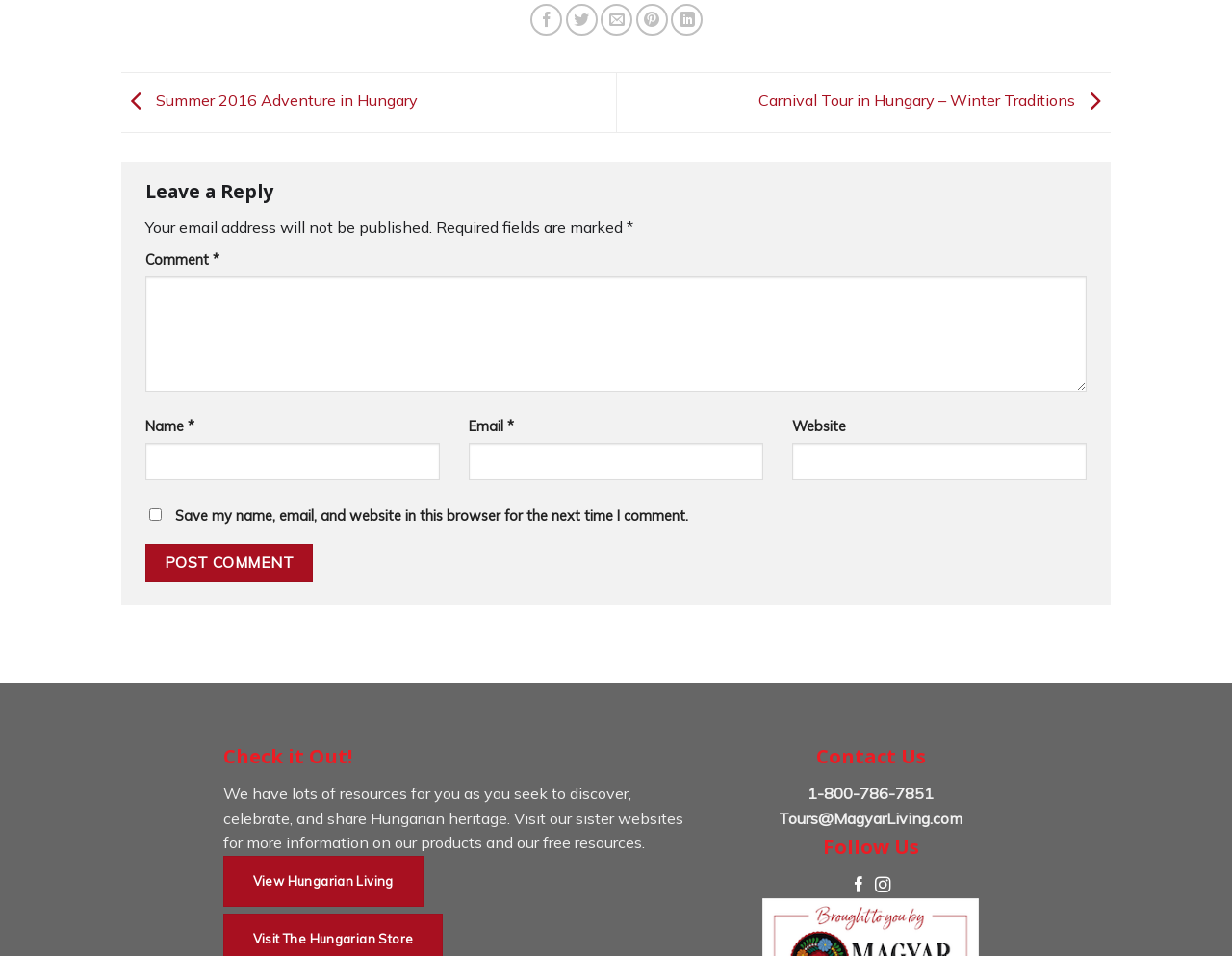Determine the coordinates of the bounding box for the clickable area needed to execute this instruction: "Open the 'Guides' link".

None